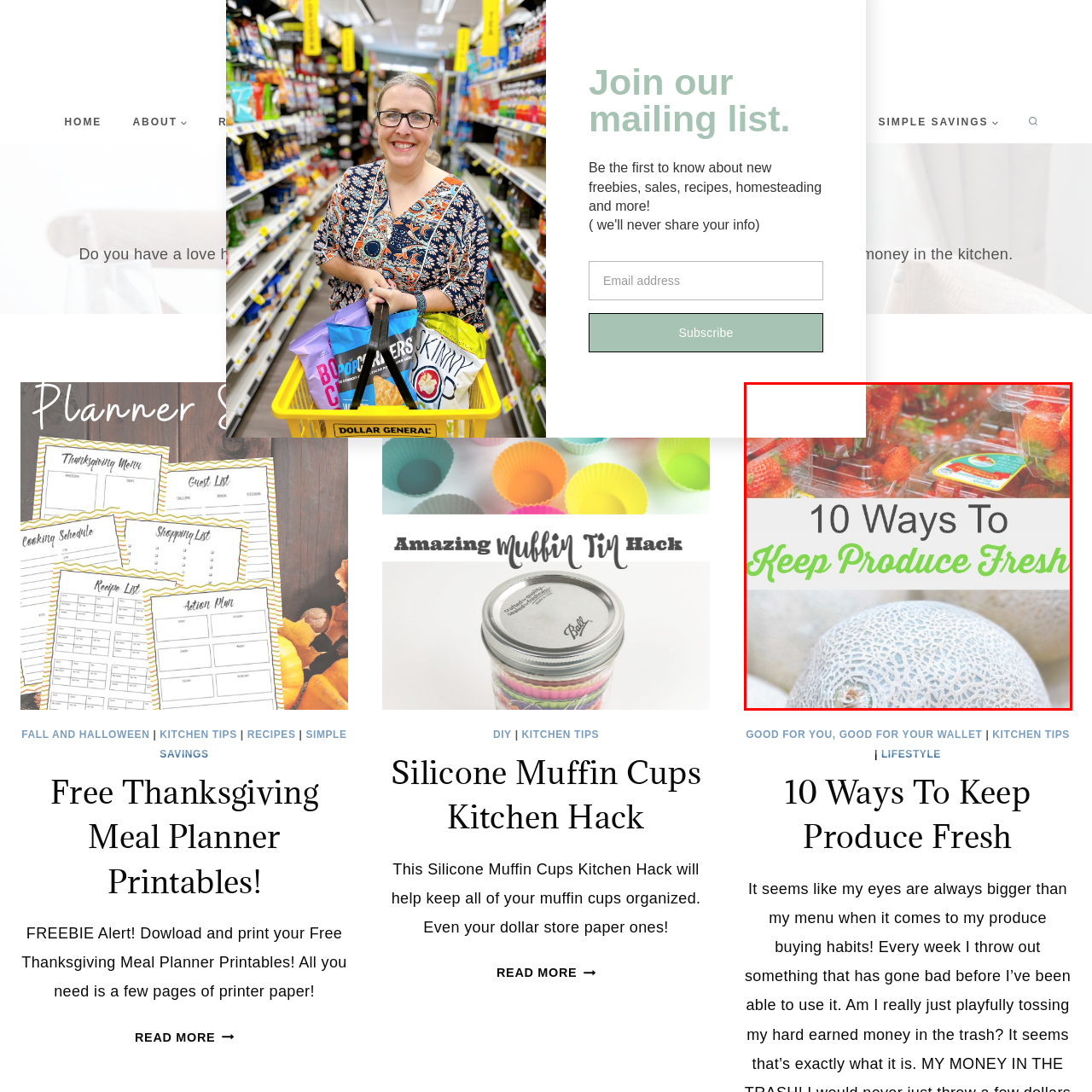What is the color of the text 'Keep Produce Fresh'?
Study the image highlighted with a red bounding box and respond to the question with a detailed answer.

The article's title is prominently featured in a stylish font, with '10 Ways To' in a standard type and 'Keep Produce Fresh' in a lively green, suggesting tips and strategies for maintaining the freshness of fruits and vegetables.